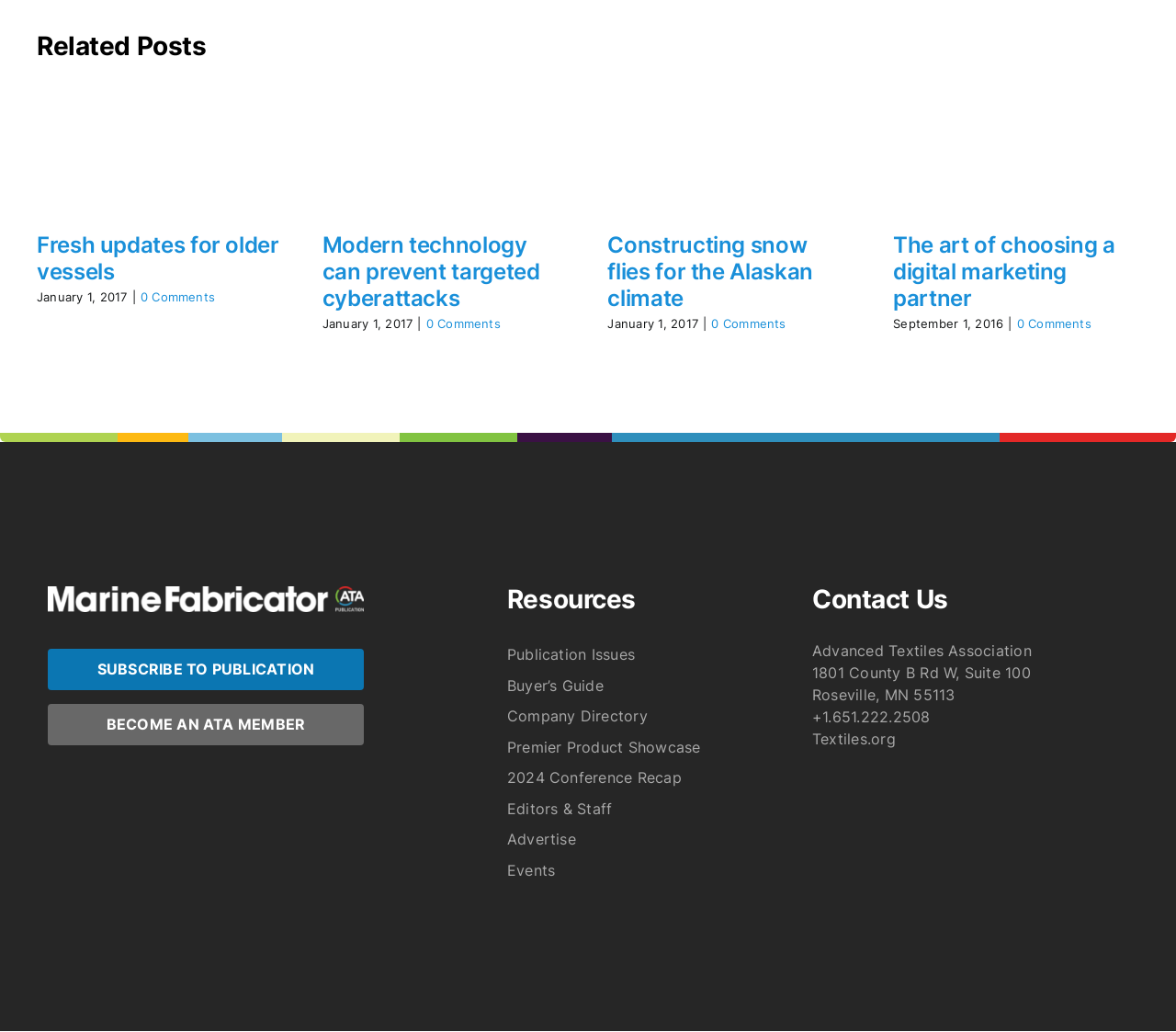Determine the bounding box coordinates of the element that should be clicked to execute the following command: "Subscribe to publication".

[0.041, 0.628, 0.309, 0.669]